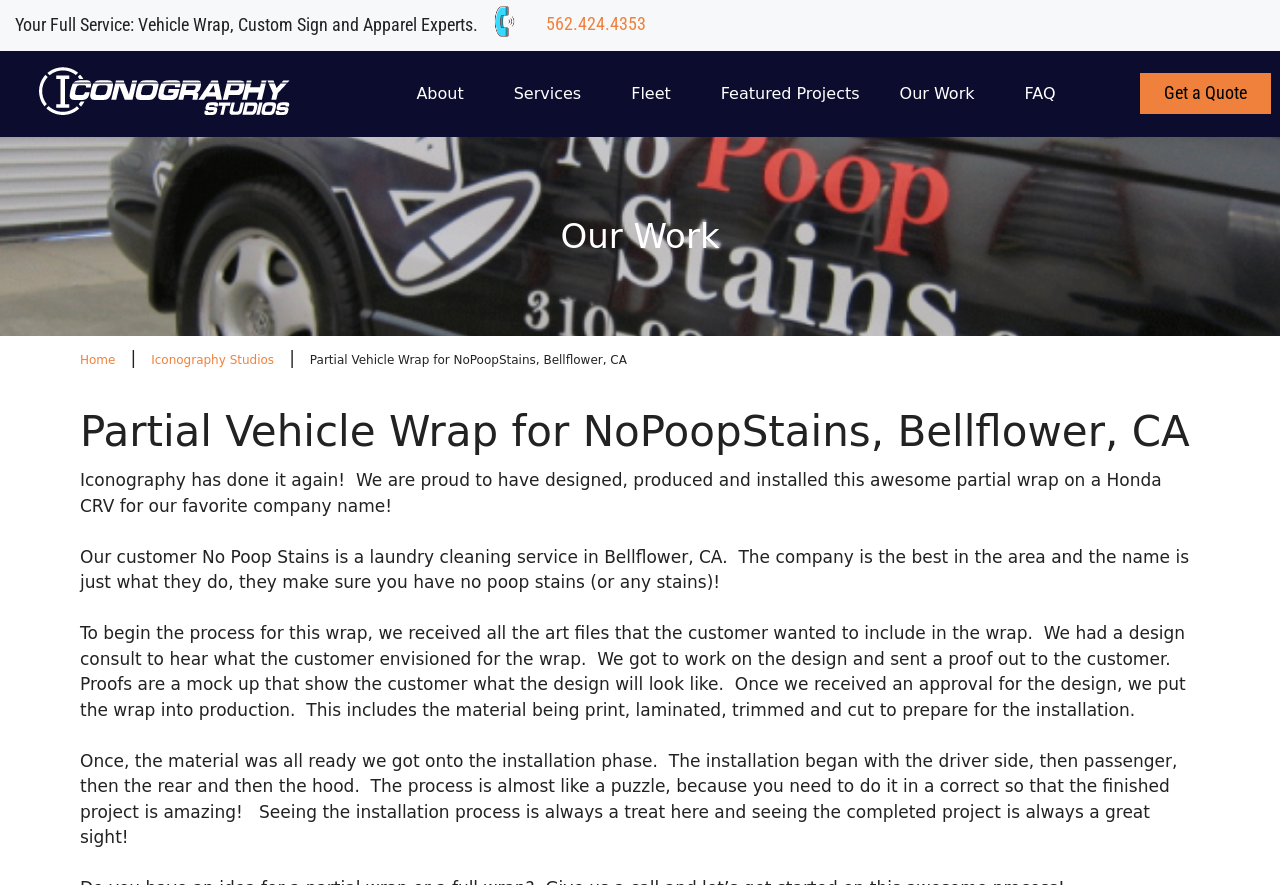Identify the bounding box coordinates of the clickable region to carry out the given instruction: "Call the phone number".

[0.427, 0.017, 0.505, 0.037]